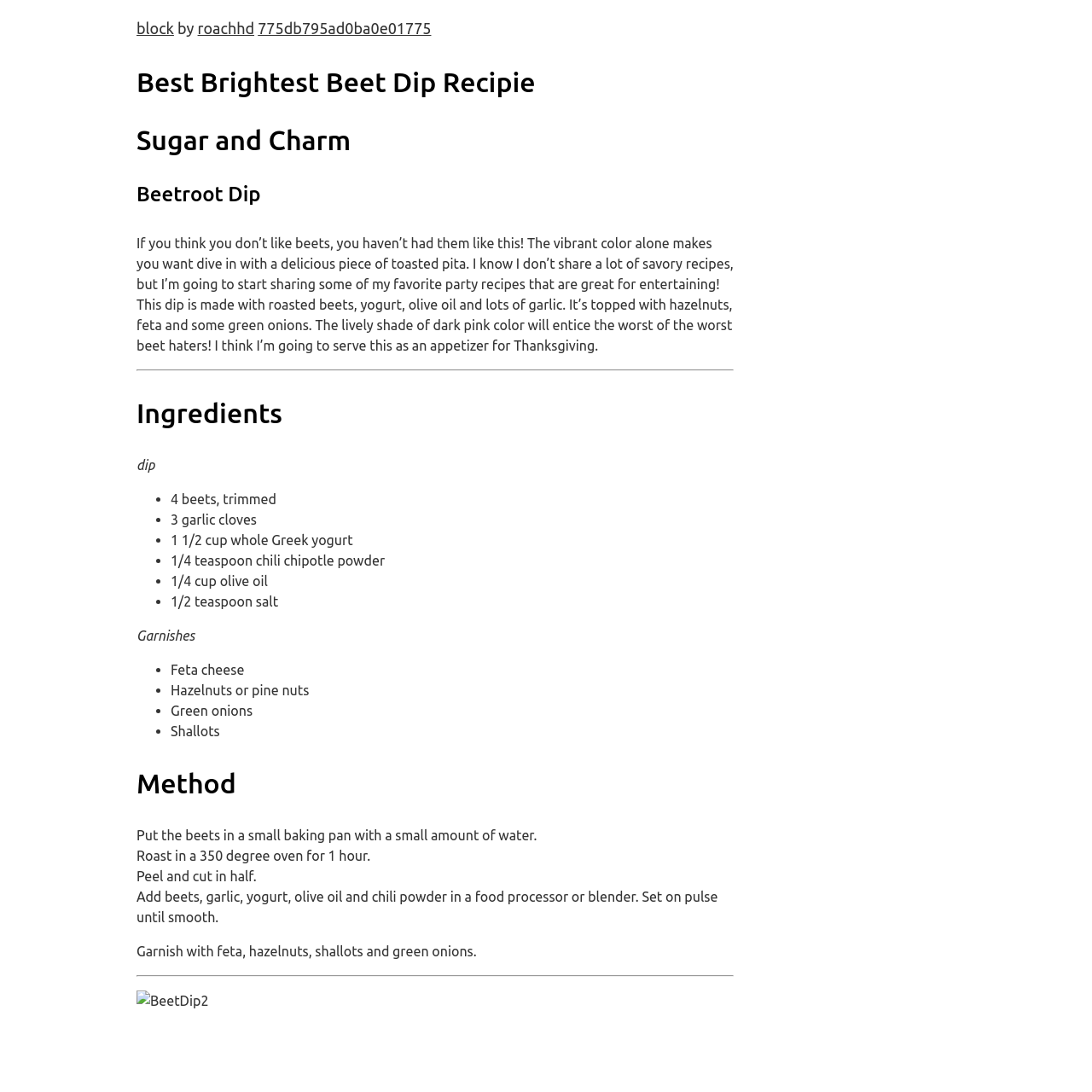What is the garnish for the dip?
Please craft a detailed and exhaustive response to the question.

The garnish for the dip is feta, hazelnuts, shallots, and green onions, as mentioned in the recipe instructions, which state 'Garnish with feta, hazelnuts, shallots and green onions'.